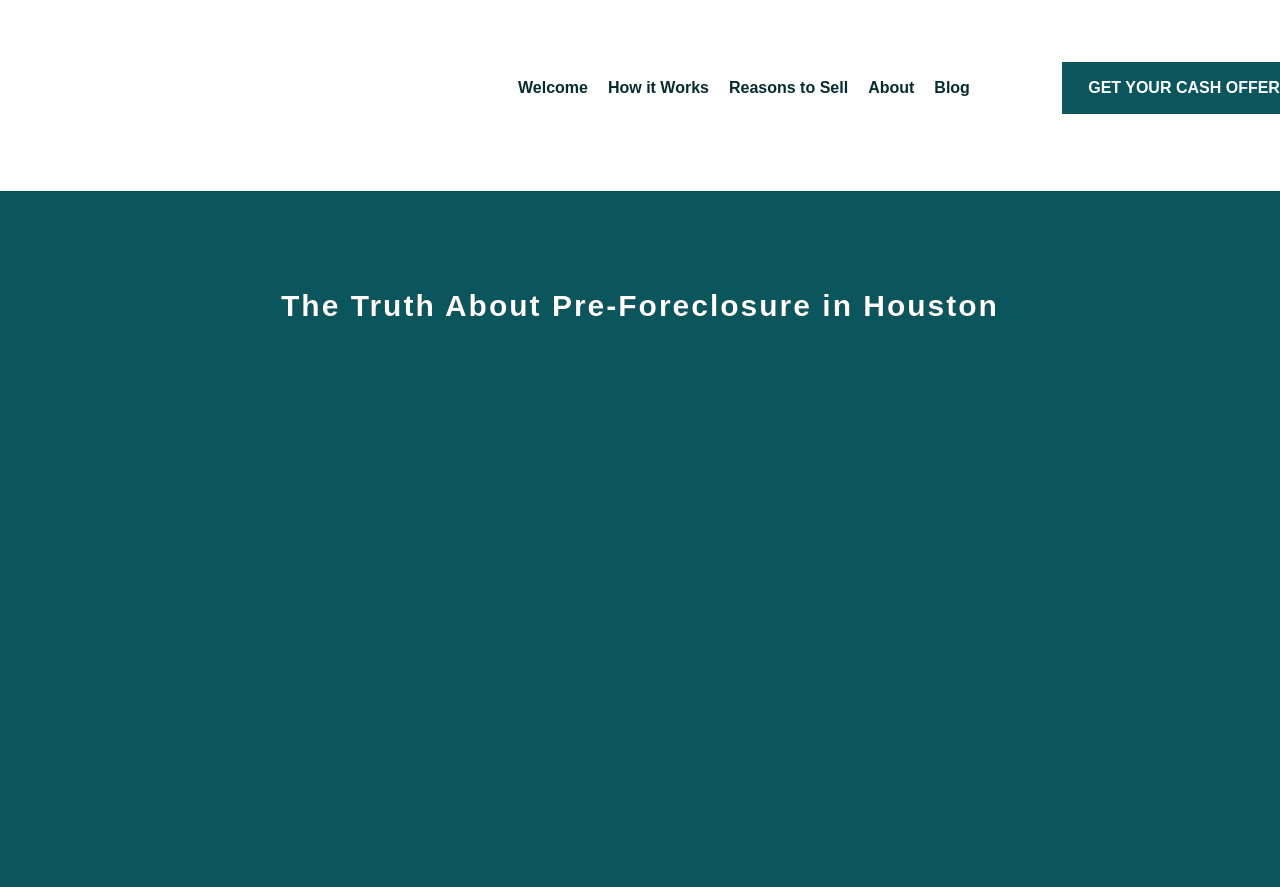What is the main topic of the webpage?
Use the screenshot to answer the question with a single word or phrase.

Pre-Foreclosure in Houston